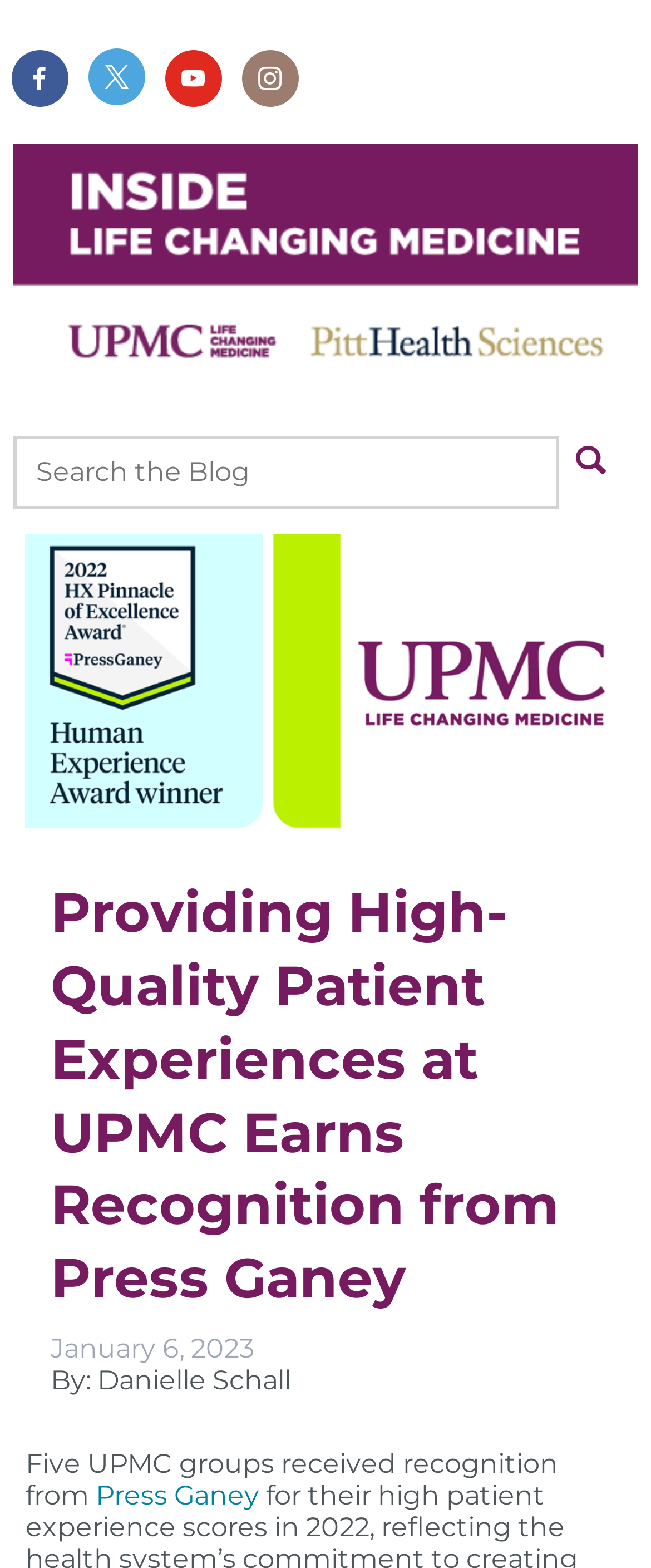Provide a single word or phrase answer to the question: 
What is the date of the article?

January 6, 2023